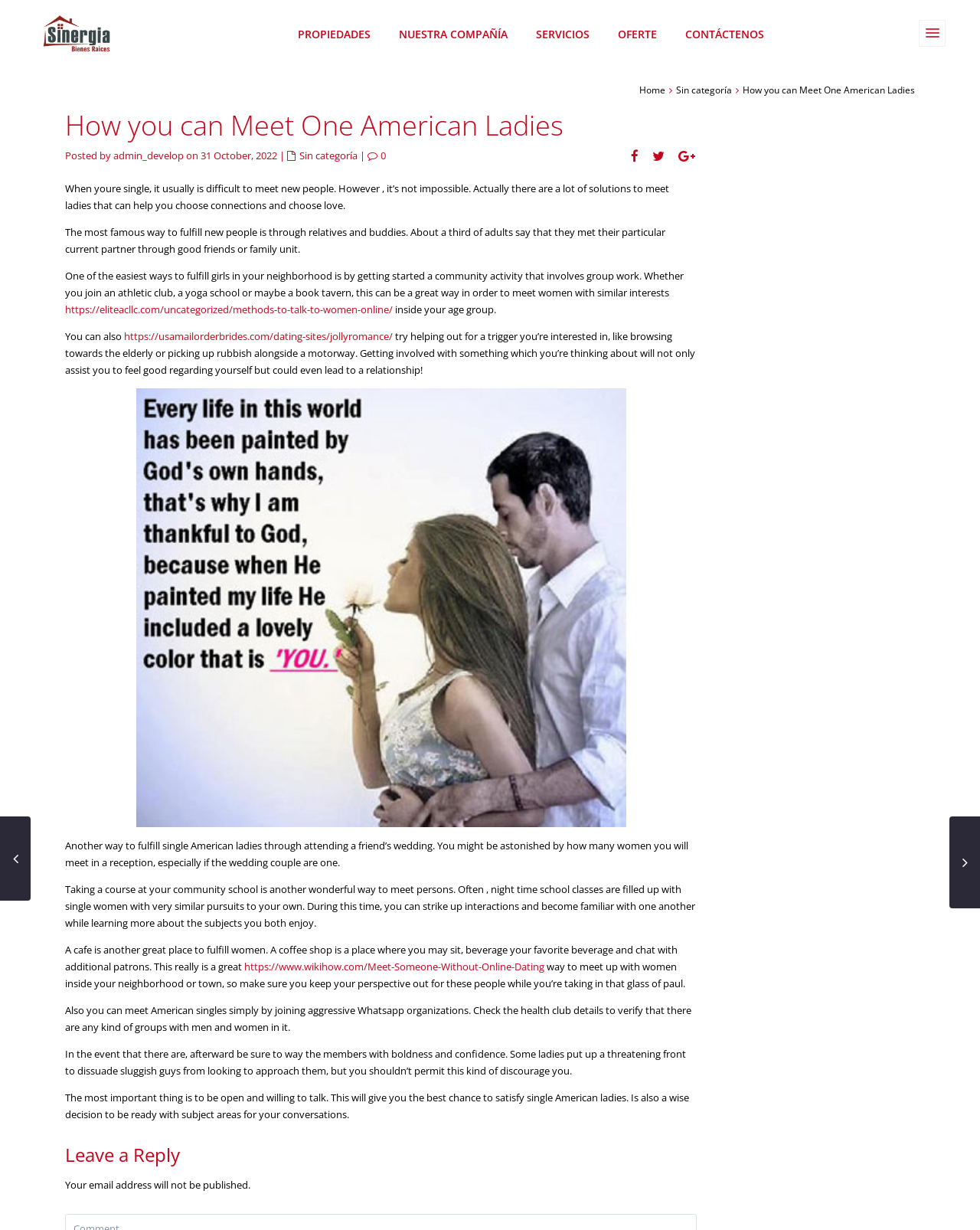What is the first method mentioned to meet new people?
Offer a detailed and exhaustive answer to the question.

The first method mentioned to meet new people is through relatives and friends, as stated in the text 'The most famous way to fulfill new people is through relatives and buddies.'